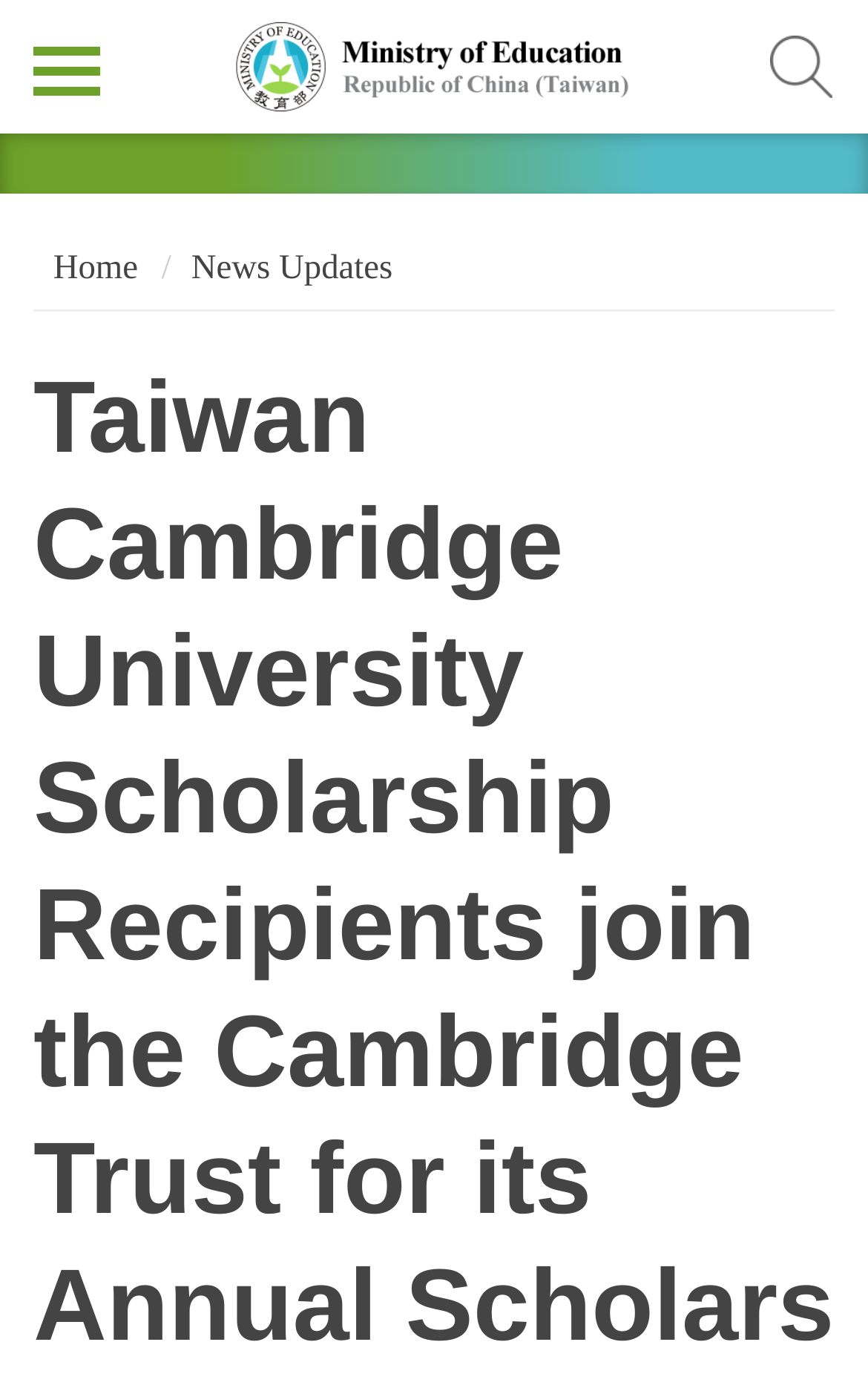Given the webpage screenshot, identify the bounding box of the UI element that matches this description: "Home".

[0.051, 0.179, 0.159, 0.207]